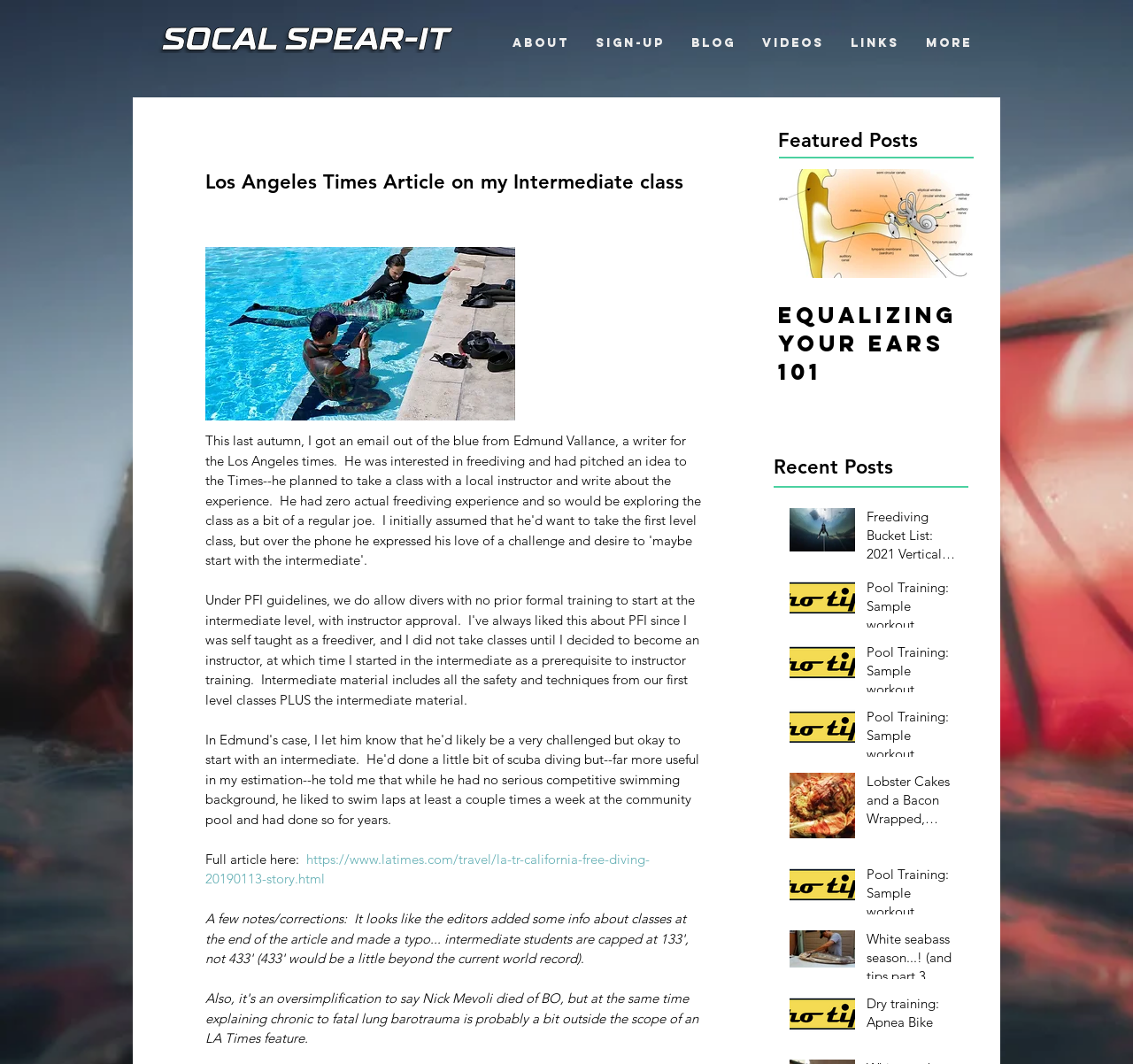Identify the bounding box coordinates of the clickable region required to complete the instruction: "View the 'Equalizing Your Ears 101' post". The coordinates should be given as four float numbers within the range of 0 and 1, i.e., [left, top, right, bottom].

[0.687, 0.283, 0.859, 0.363]